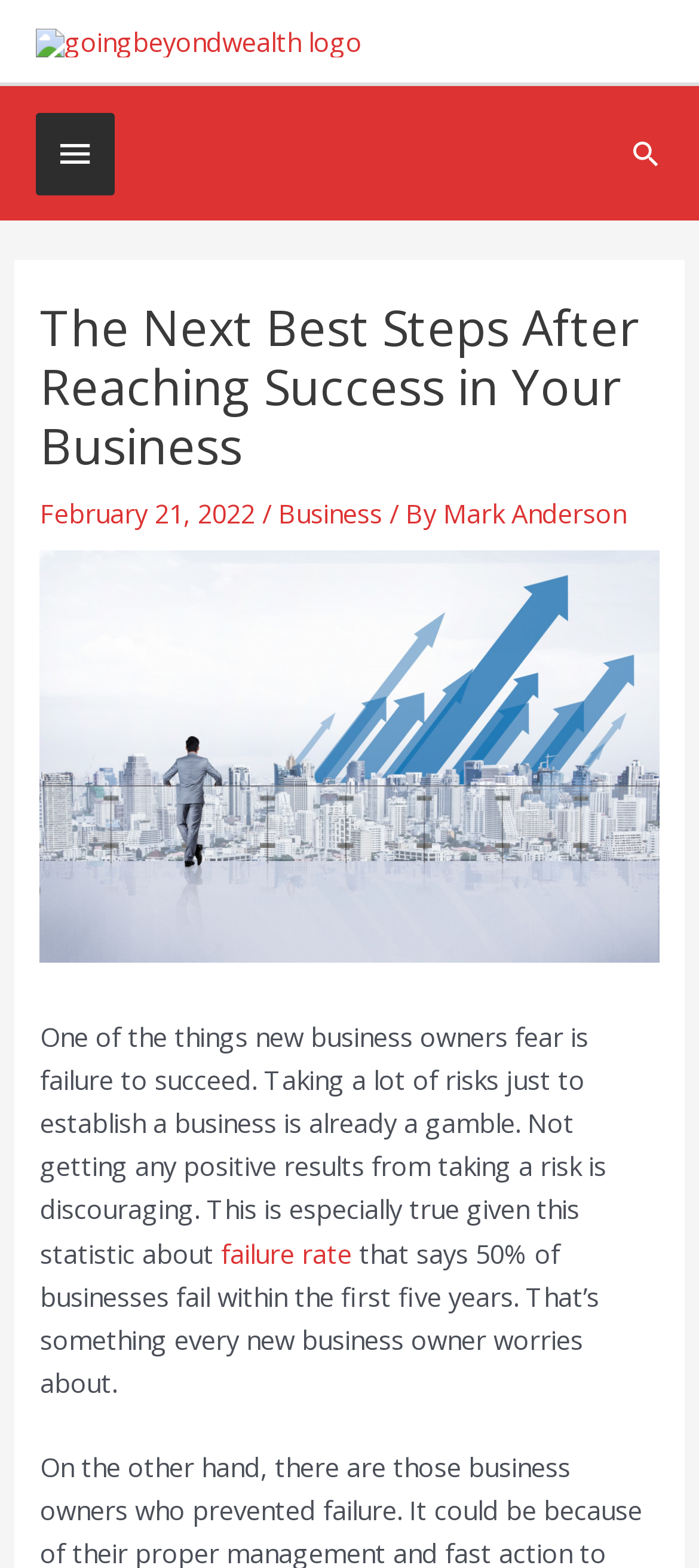What is the date of the article?
Based on the image, provide your answer in one word or phrase.

February 21, 2022